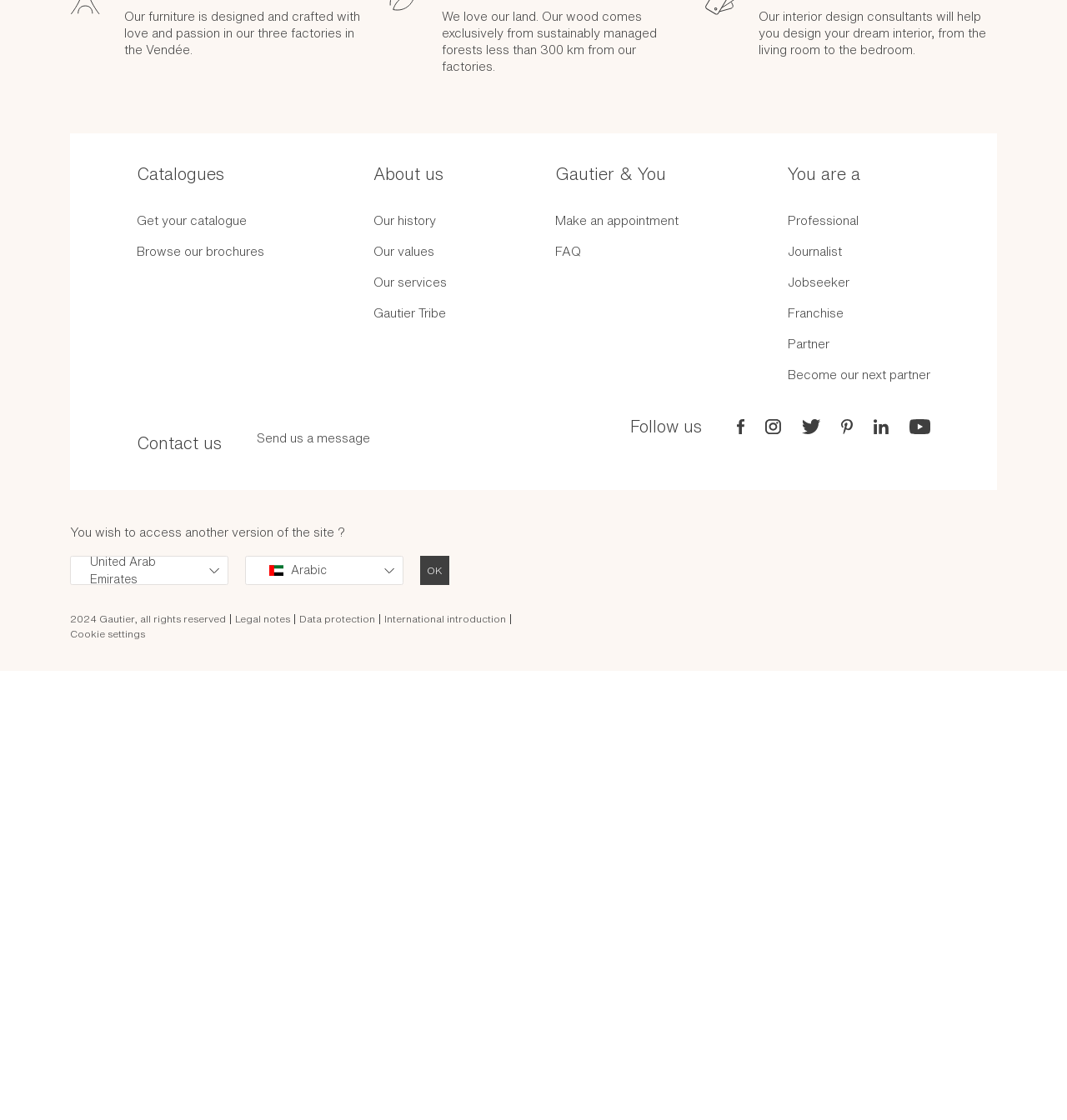Use a single word or phrase to answer the following:
How can I get a catalogue?

Get your catalogue